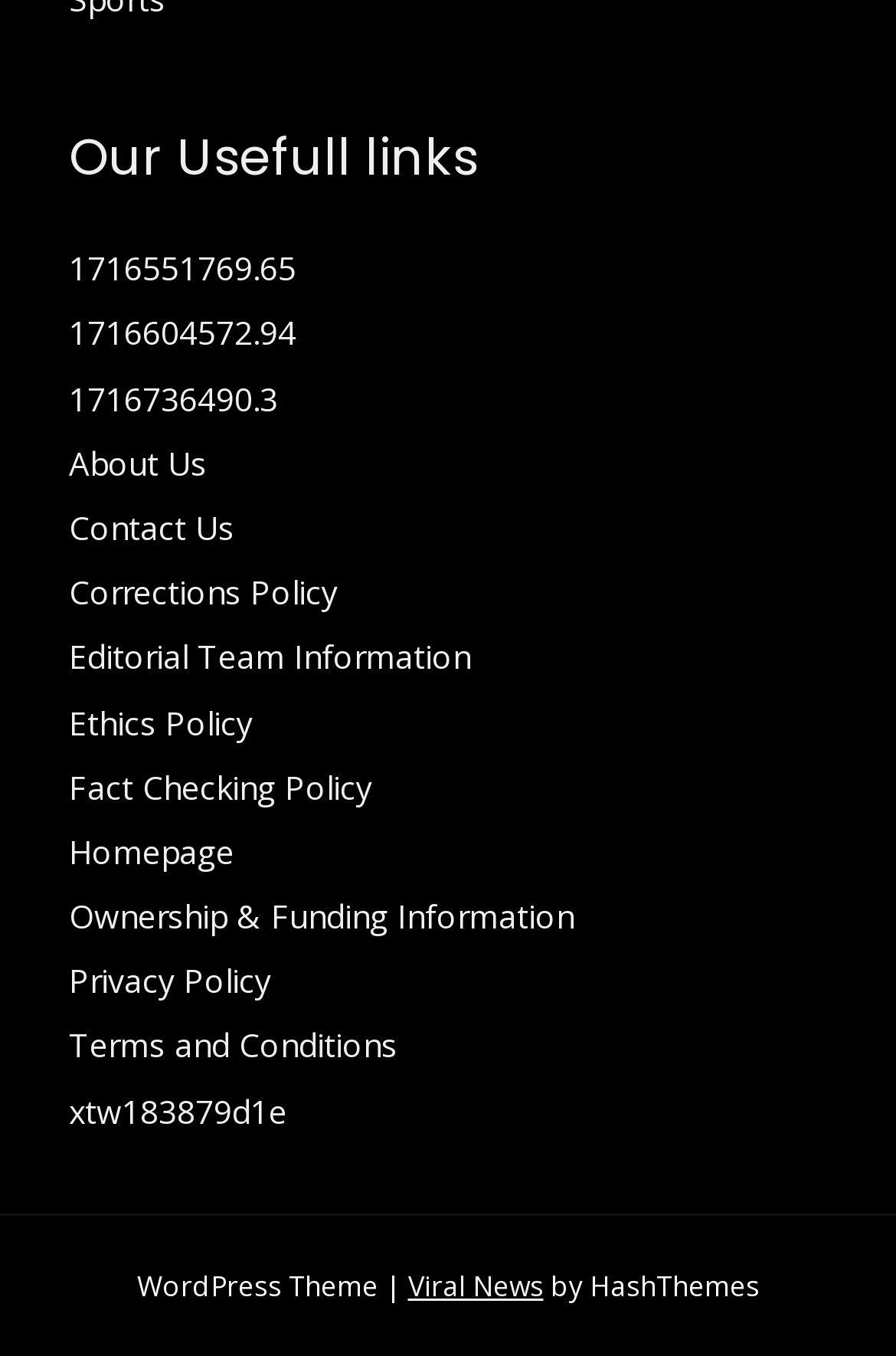Answer briefly with one word or phrase:
What is the title of the last link?

xtw183879d1e